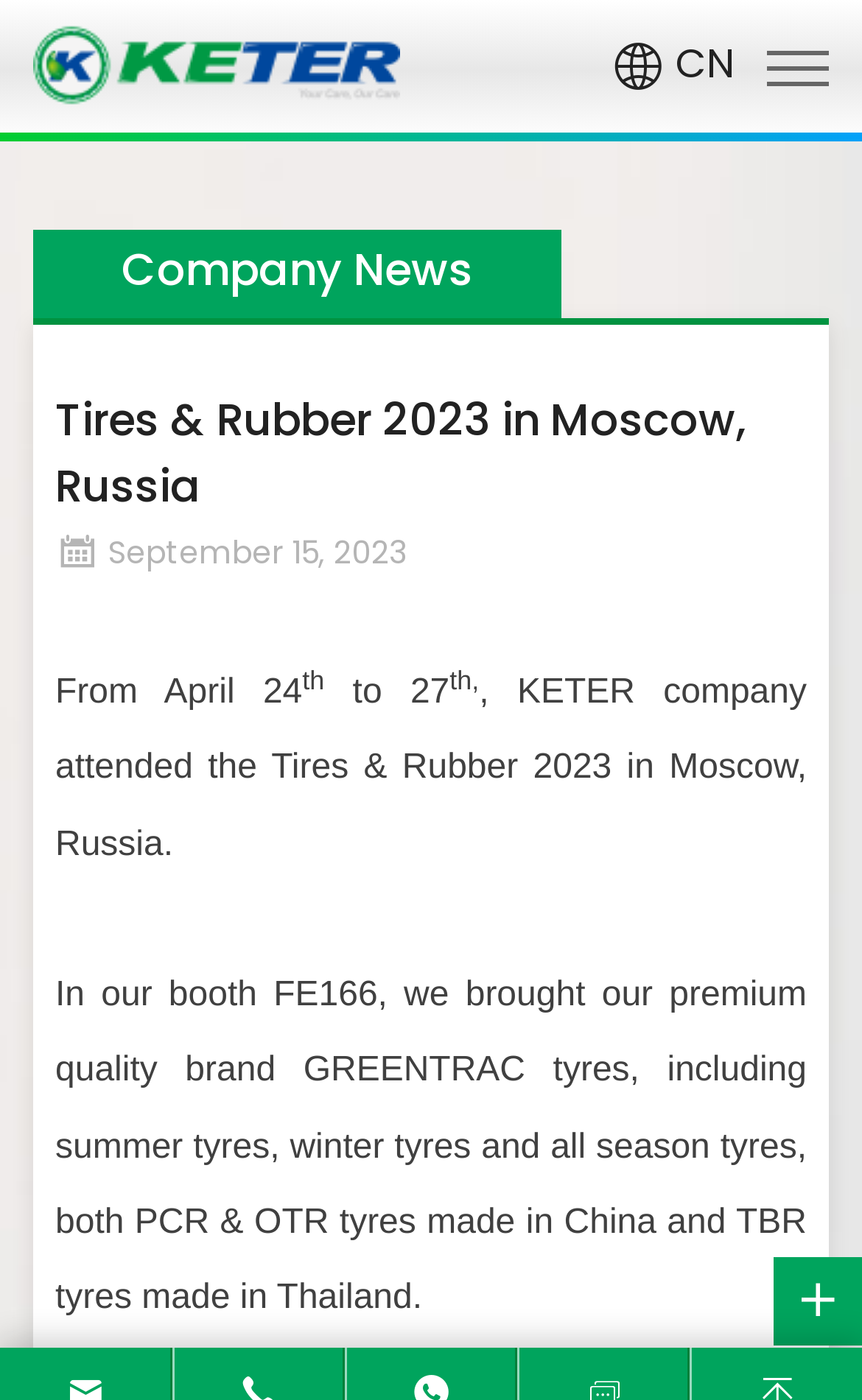Refer to the image and provide a thorough answer to this question:
What is the company name?

The company name is obtained from the link element with the text 'QINGDAO NEW KETER TYRE CO., LTD.' which is located at the top of the webpage.